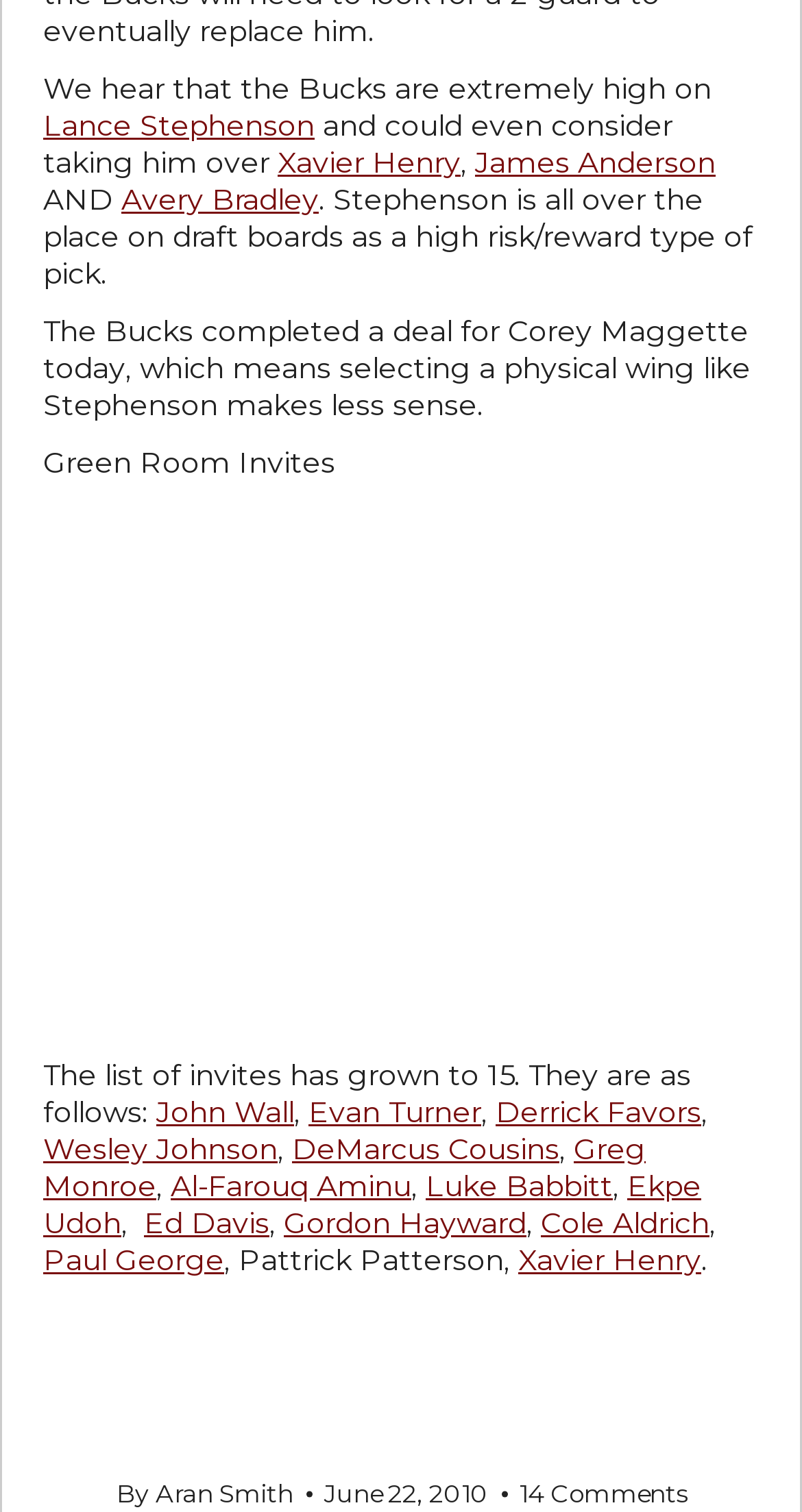What is the date of the article?
Give a detailed explanation using the information visible in the image.

The date of the article can be found at the bottom of the webpage, next to the author's name.